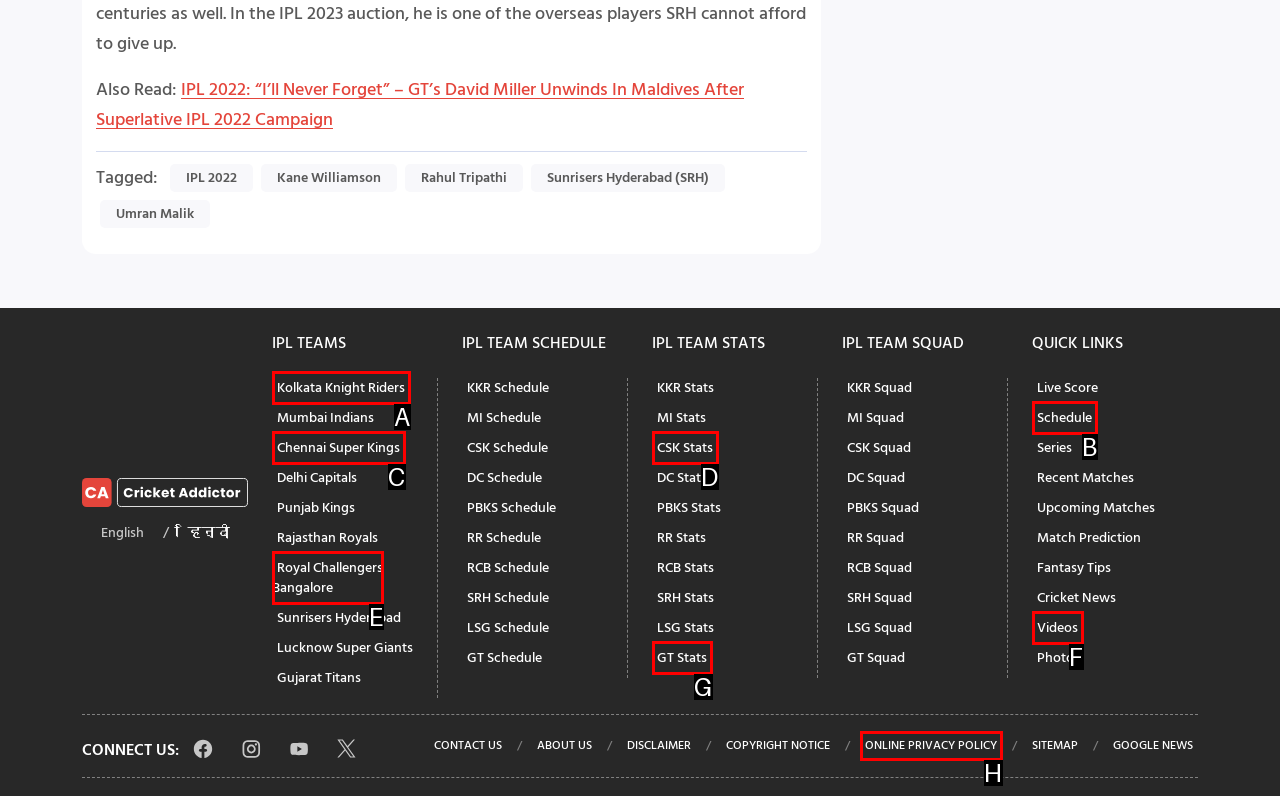Match the description: Videos to the appropriate HTML element. Respond with the letter of your selected option.

F